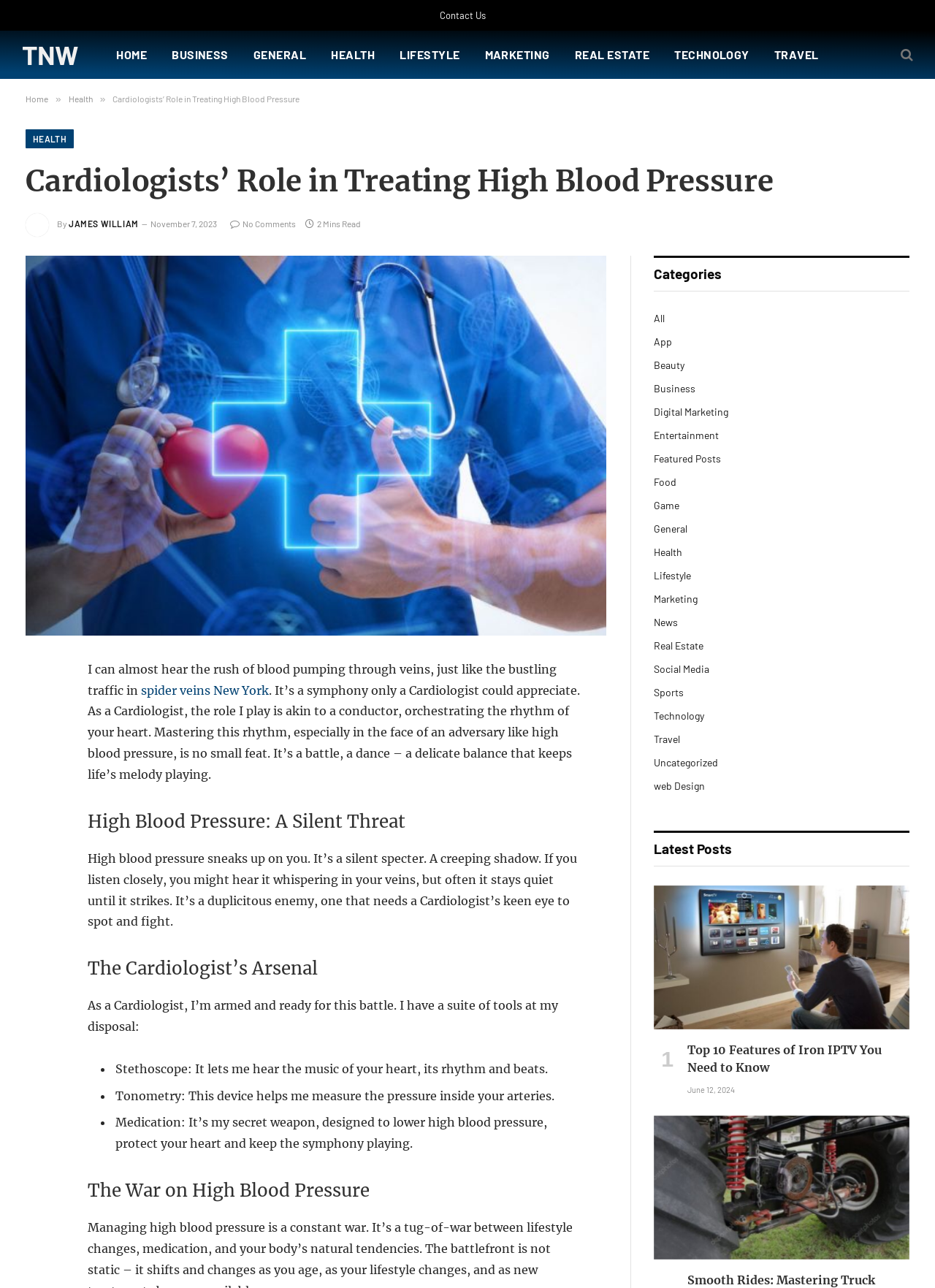From the webpage screenshot, identify the region described by spider veins New York. Provide the bounding box coordinates as (top-left x, top-left y, bottom-right x, bottom-right y), with each value being a floating point number between 0 and 1.

[0.151, 0.53, 0.287, 0.541]